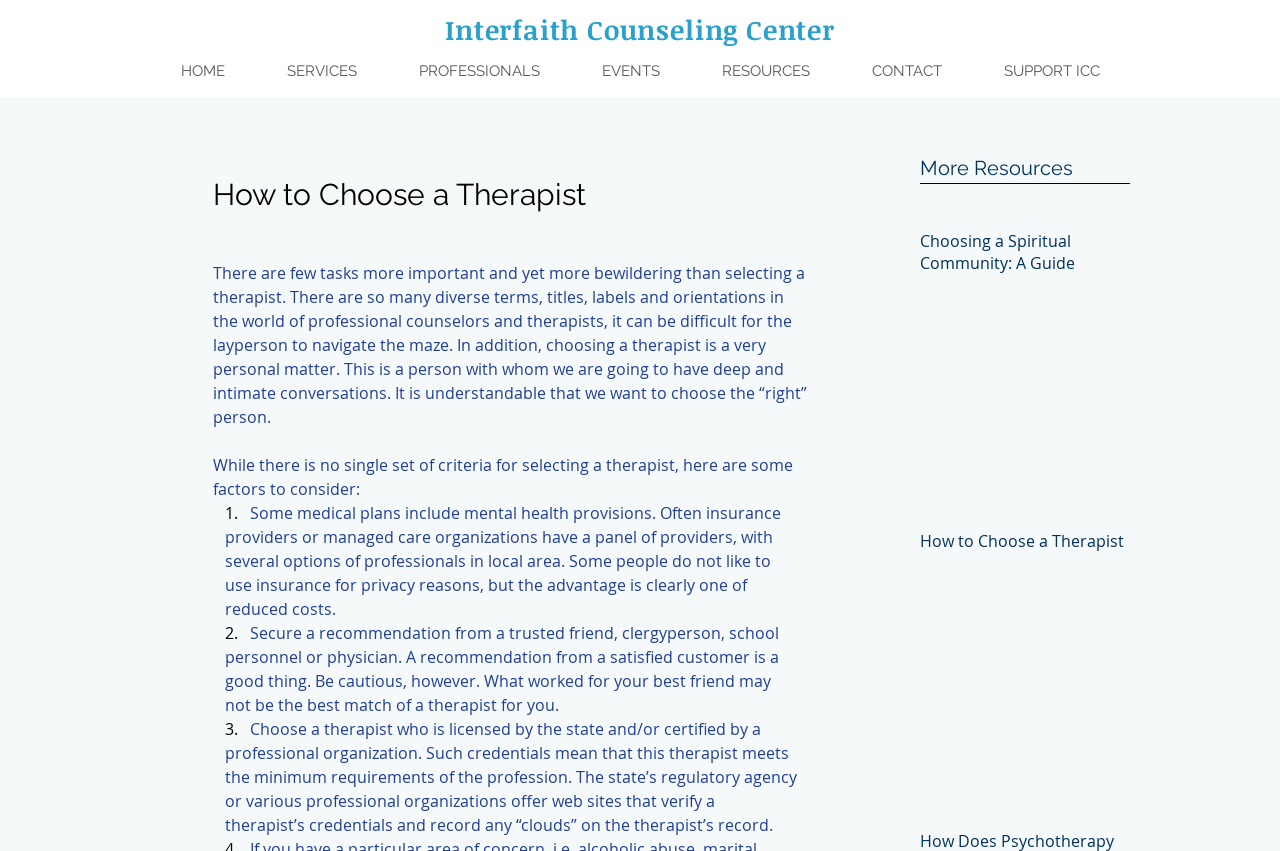Answer the question briefly using a single word or phrase: 
What is the name of the counseling center?

Interfaith Counseling Center